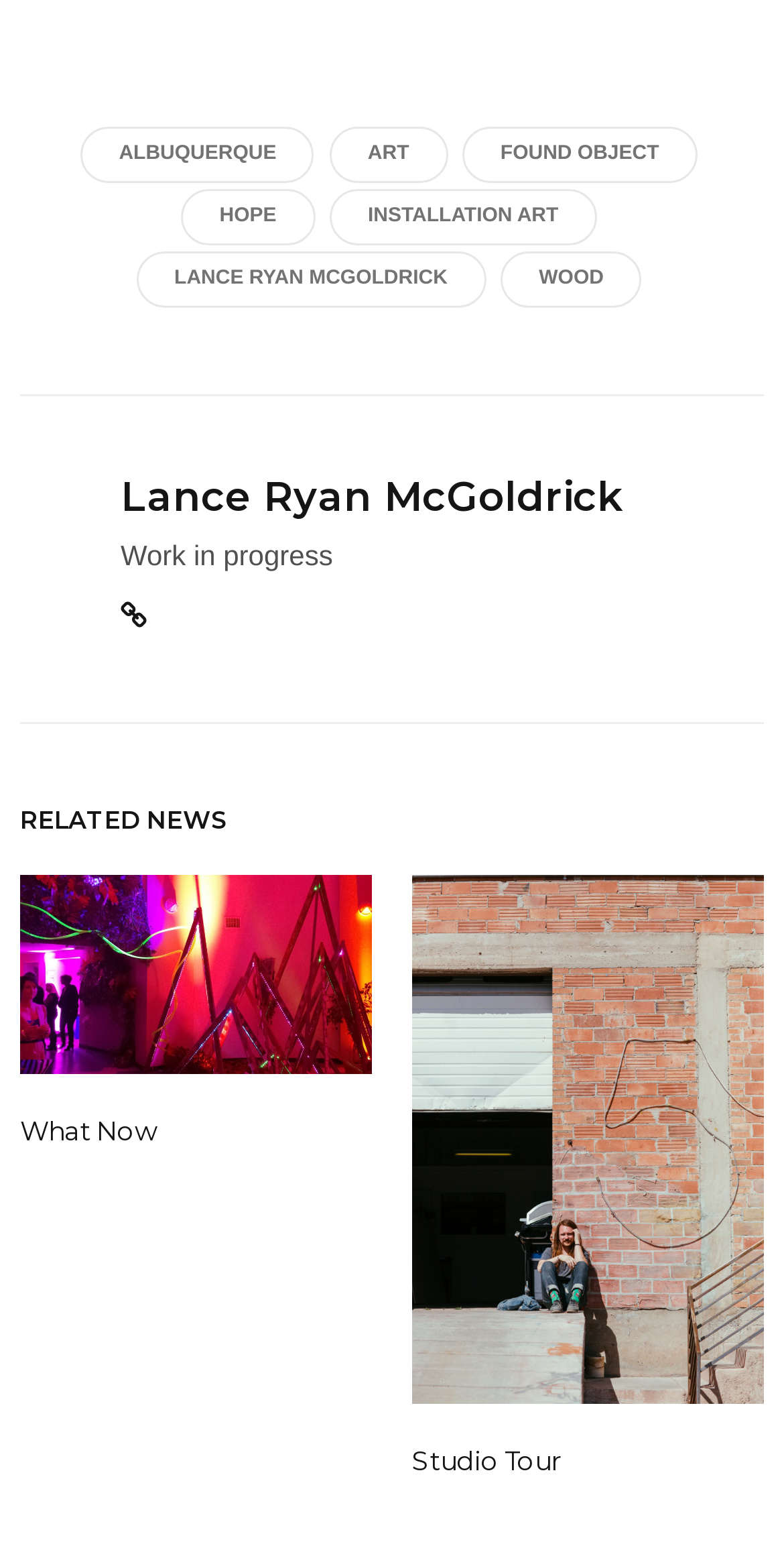Give the bounding box coordinates for this UI element: "hope". The coordinates should be four float numbers between 0 and 1, arranged as [left, top, right, bottom].

[0.231, 0.122, 0.401, 0.159]